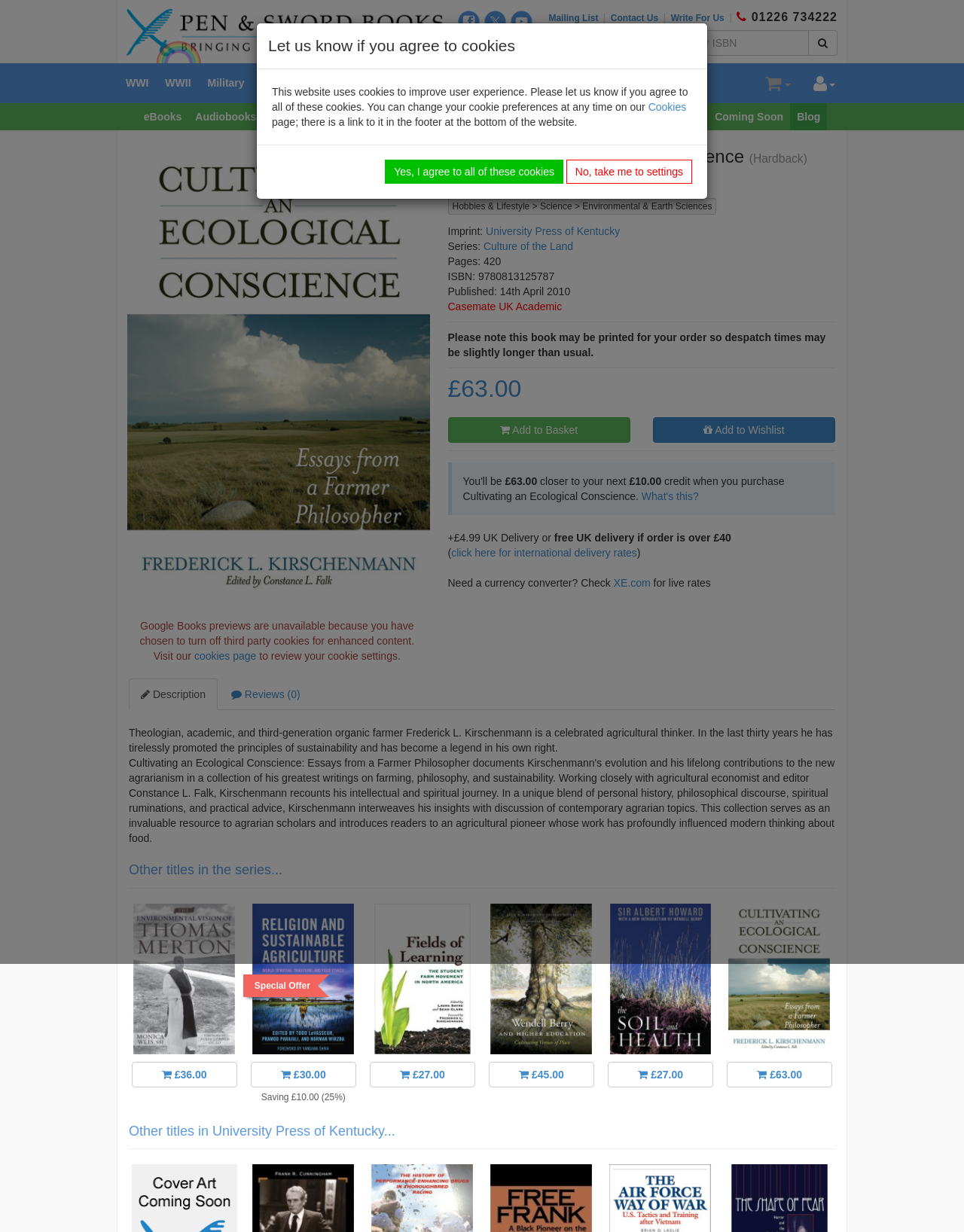Find the bounding box coordinates for the area that should be clicked to accomplish the instruction: "Add to Basket".

[0.464, 0.339, 0.654, 0.36]